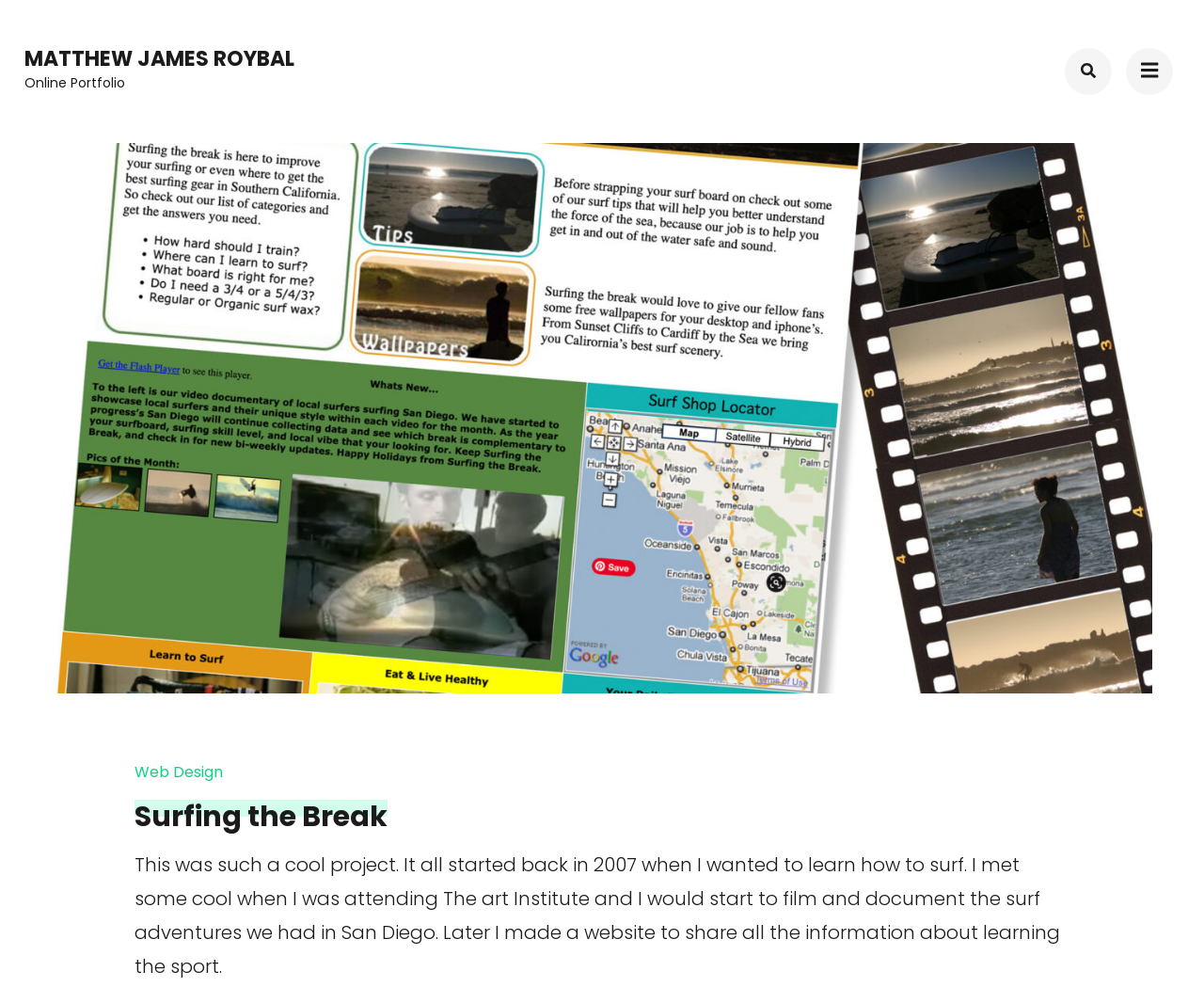Please examine the image and answer the question with a detailed explanation:
What is the main topic of the project?

The main topic of the project can be inferred from the text, which mentions 'surf adventures' and 'learning the sport'. The heading 'Surfing the Break' also suggests that surfing is the main topic of the project.